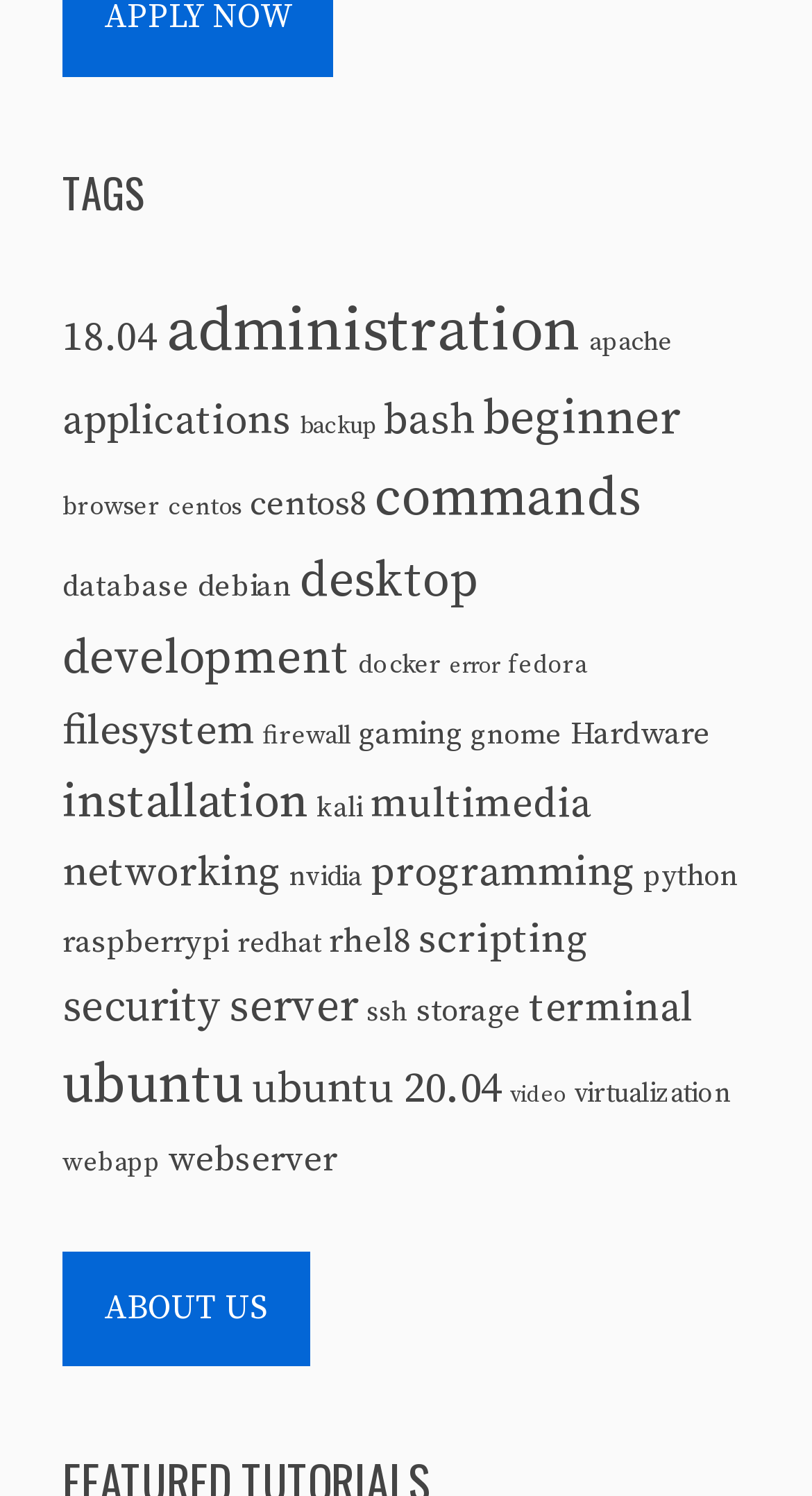Based on the image, provide a detailed response to the question:
What is the last category listed on the webpage?

By examining the links on the webpage, I found that the last category listed is 'webserver', with 117 items.